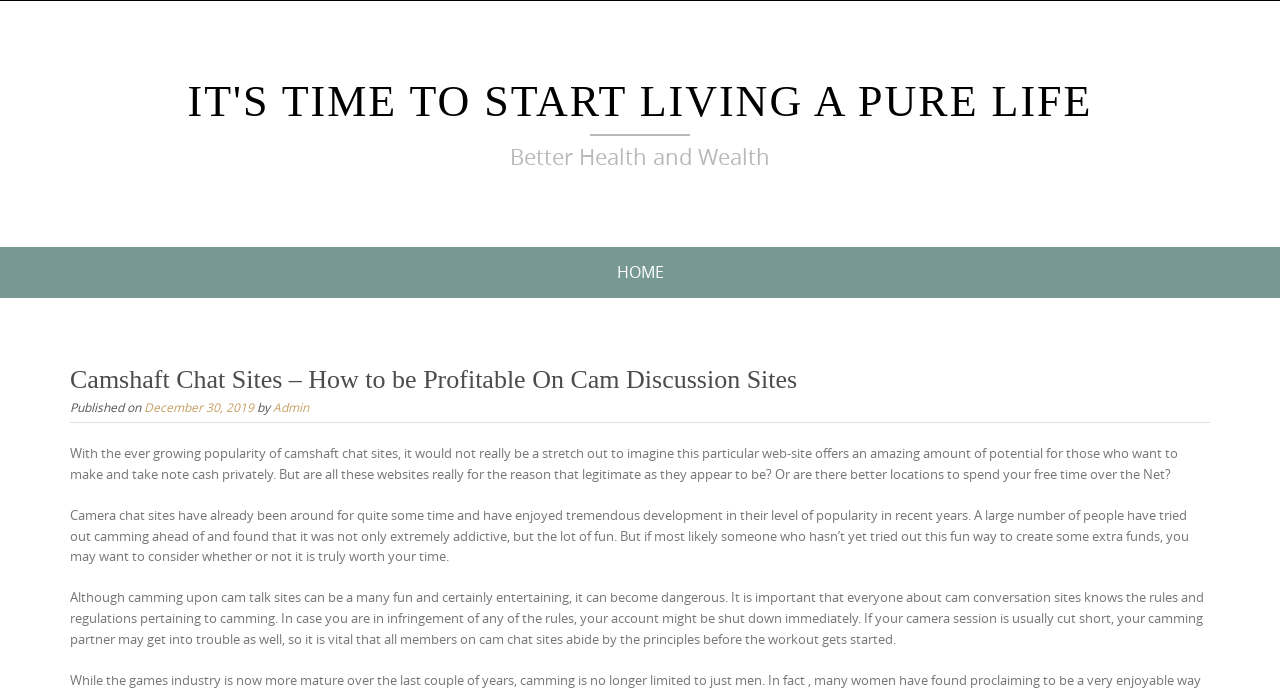Explain the webpage in detail, including its primary components.

This webpage is about camshaft chat sites and how to be profitable on them. At the top, there is a link to "Skip to content" and a heading that reads "IT'S TIME TO START LIVING A PURE LIFE" in a prominent font size. Below this heading, there is another heading that says "Better Health and Wealth". 

On the left side of the page, there is a navigation menu with a link to "HOME" and a header section that contains the title "Camshaft Chat Sites – How to be Profitable On Cam Discussion Sites" and some metadata about the publication date and author. 

The main content of the page is divided into three paragraphs. The first paragraph discusses the potential of camshaft chat sites for making money privately, but raises questions about their legitimacy. The second paragraph talks about the popularity of camming and its addictive nature, while the third paragraph warns about the dangers of not following the rules and regulations on cam chat sites.

At the bottom of the page, there is a search bar with a label "Search for:". Overall, the page has a simple layout with a focus on the main content, which is a discussion about camshaft chat sites and their potential benefits and risks.